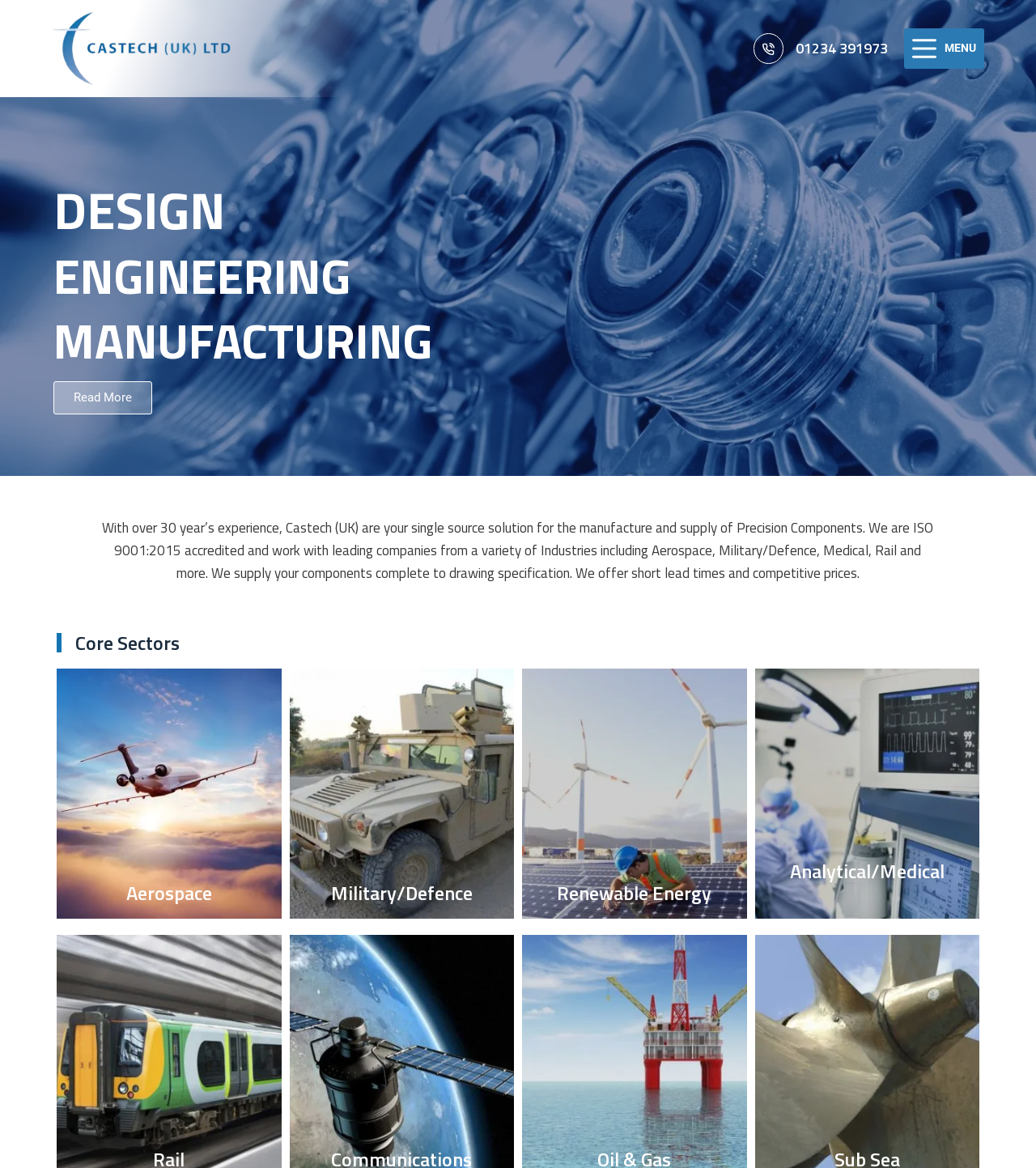Answer the following query concisely with a single word or phrase:
What is the main service provided by Castech Ltd?

Precision Components